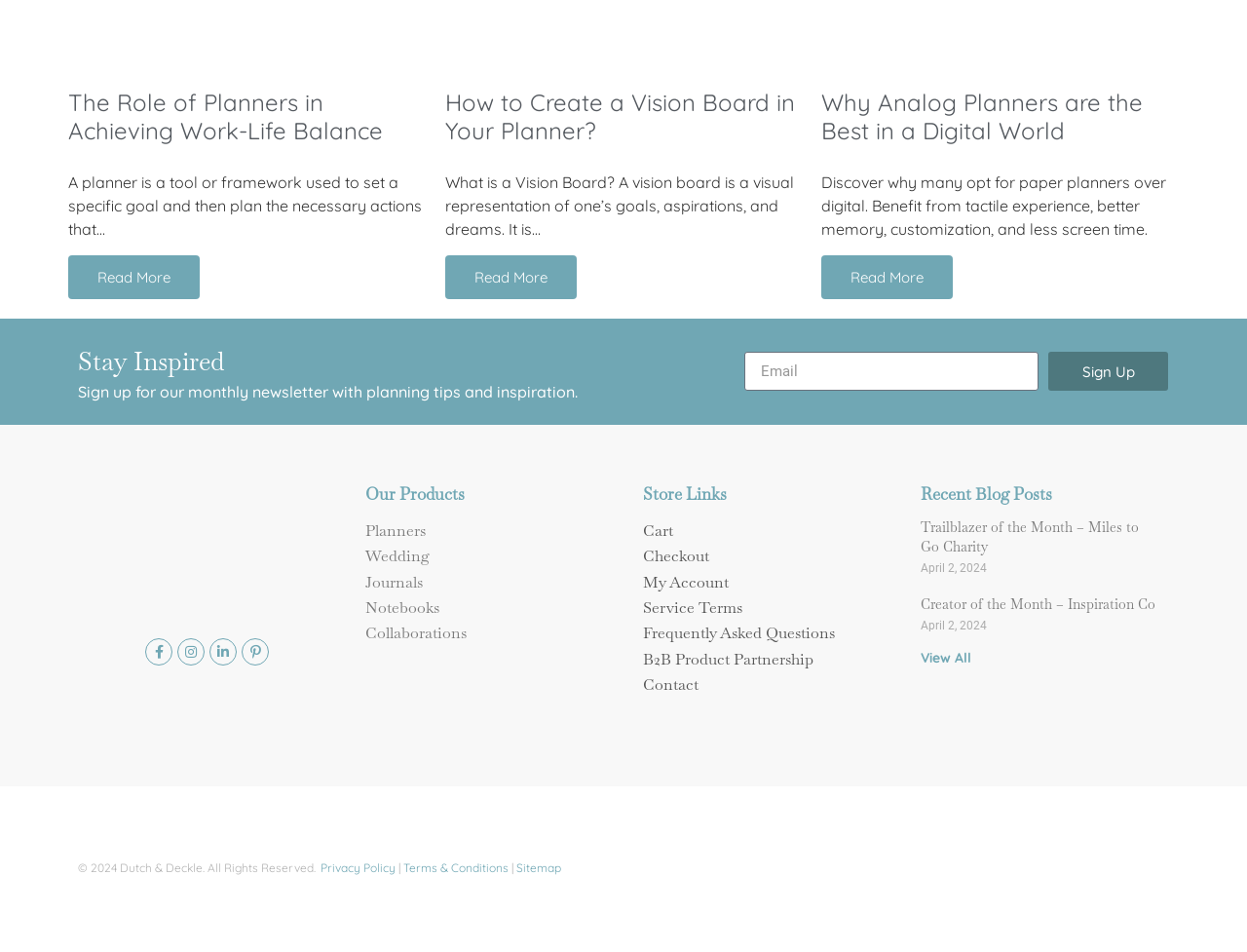Can you find the bounding box coordinates of the area I should click to execute the following instruction: "Sign up for the monthly newsletter"?

[0.841, 0.37, 0.937, 0.411]